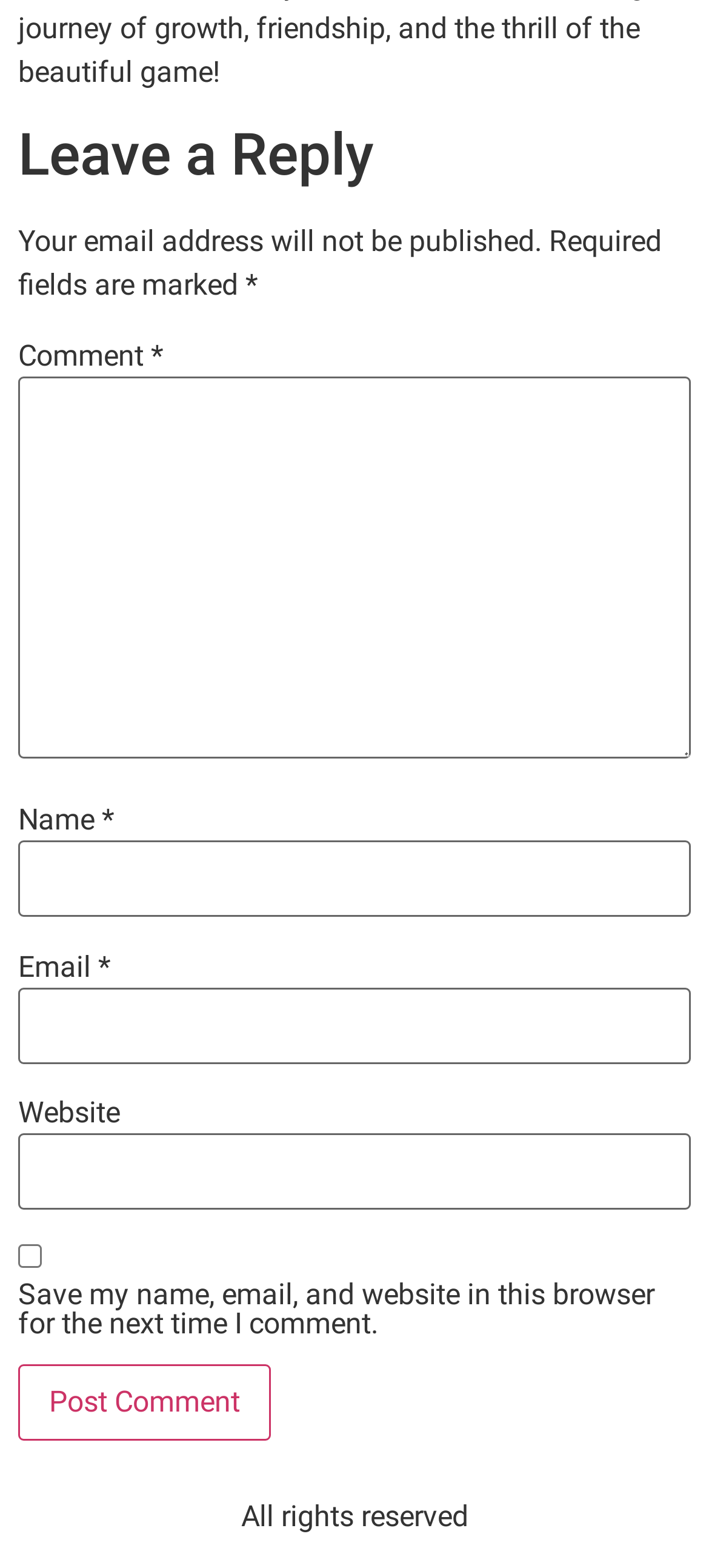What is the copyright notice at the bottom of the page?
Please use the image to deliver a detailed and complete answer.

The copyright notice at the bottom of the page is a static text element that reads 'All rights reserved', which indicates that the webpage's content is protected by copyright.